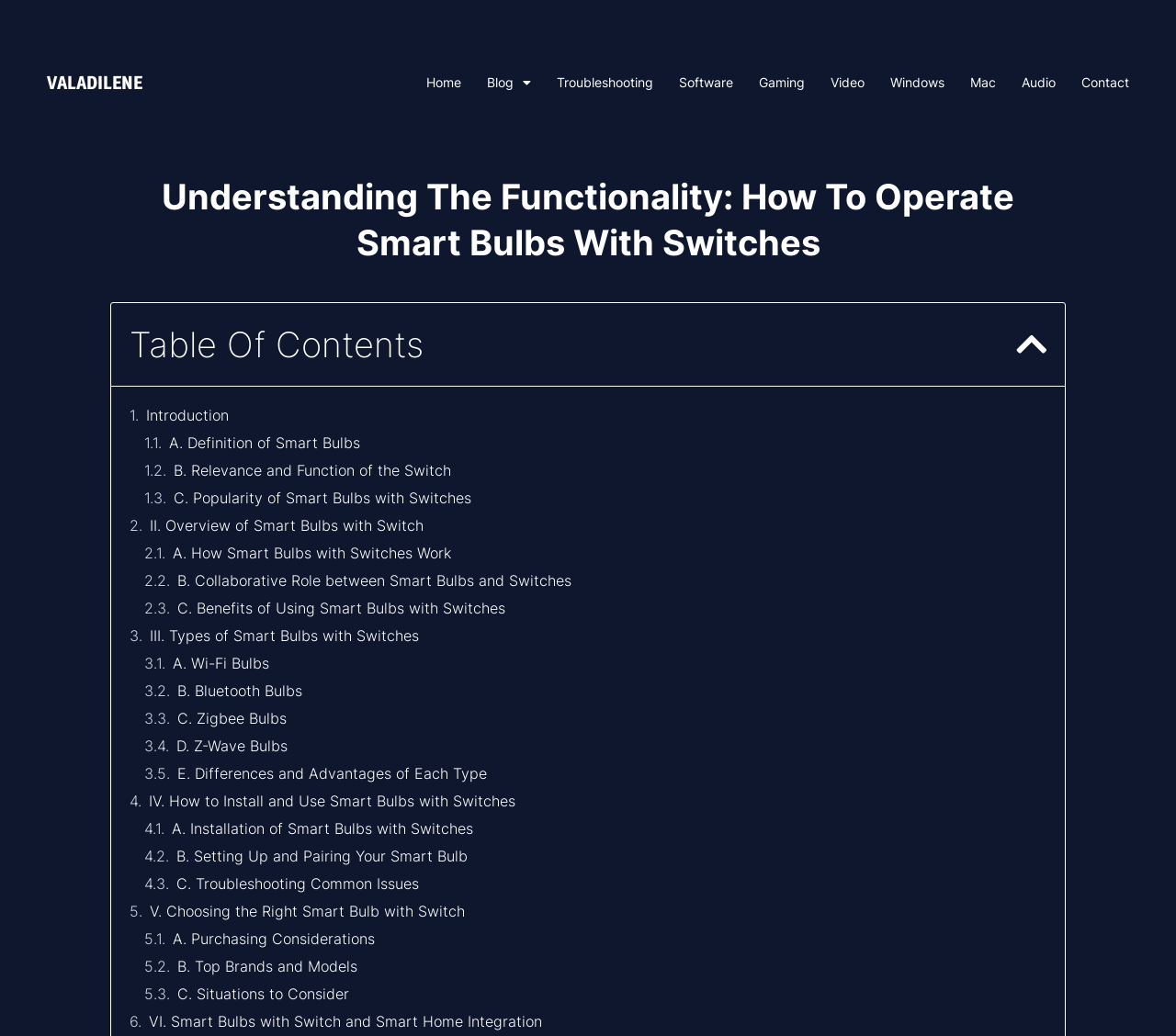Please locate the bounding box coordinates of the region I need to click to follow this instruction: "Click on the 'Home' link".

[0.362, 0.06, 0.392, 0.098]